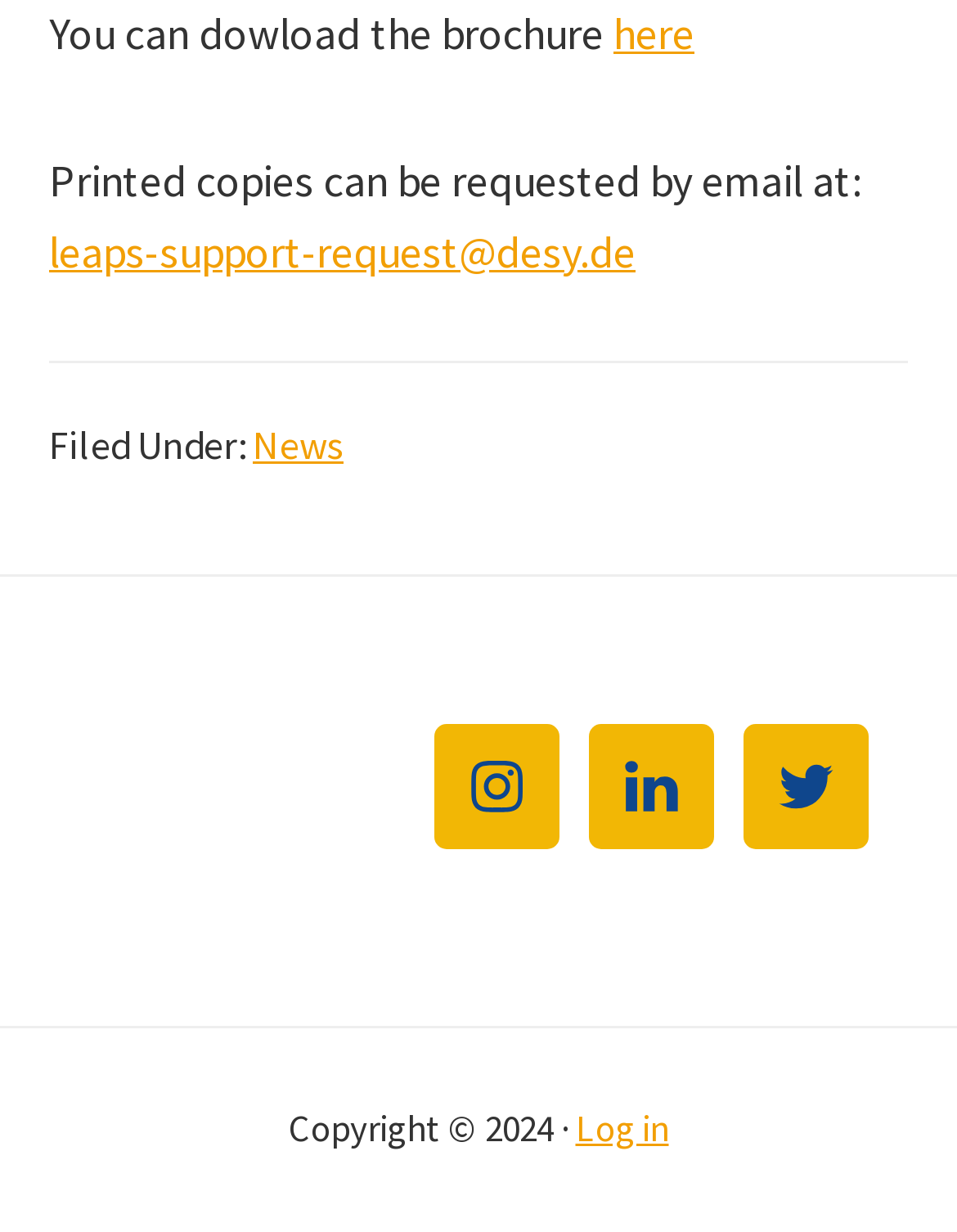Based on the image, give a detailed response to the question: What is the copyright year?

The copyright year can be found at the bottom of the page in the text 'Copyright © 2024 ·'.